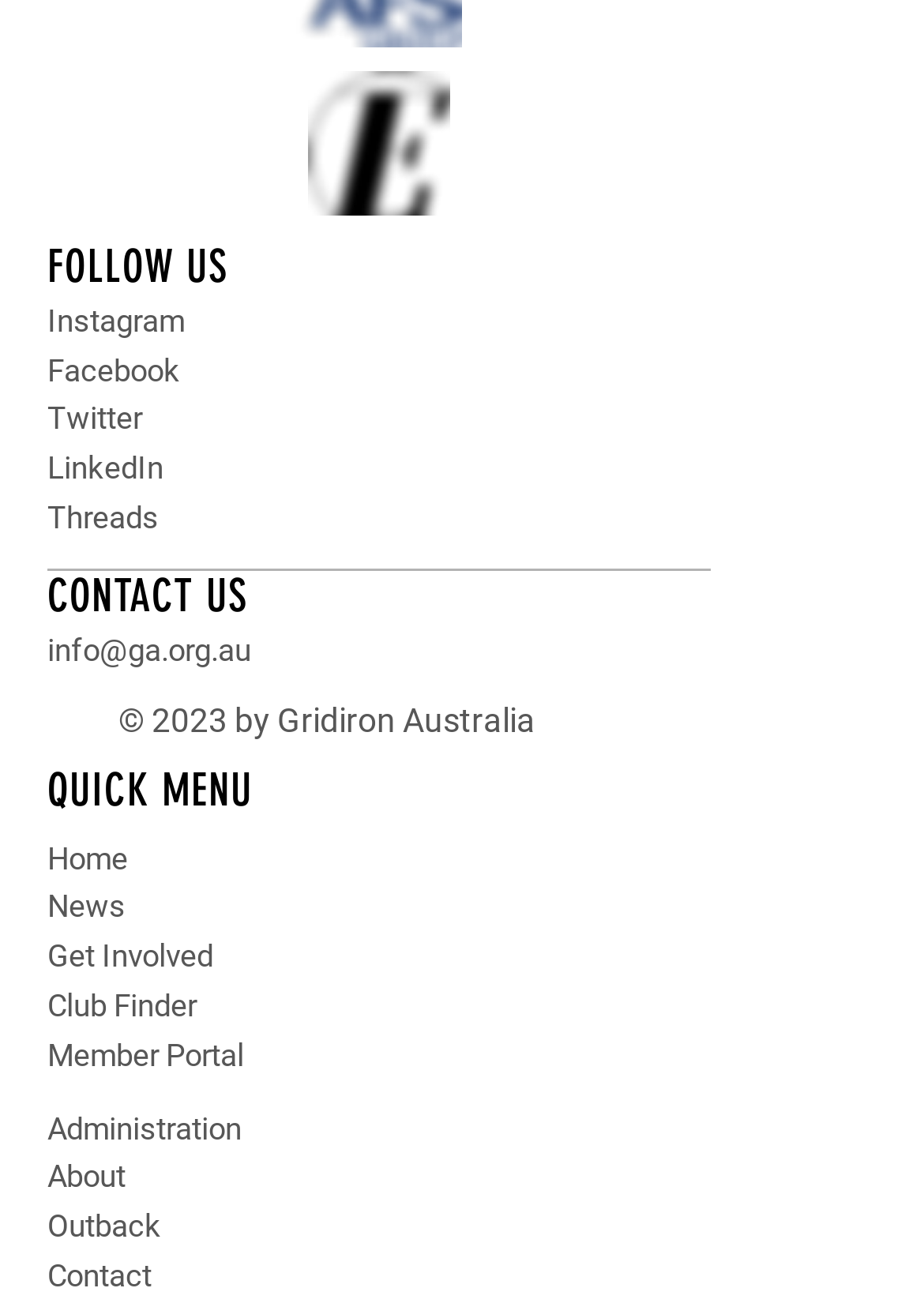Can you give a comprehensive explanation to the question given the content of the image?
How many quick menu items are available?

I counted the number of links under the 'QUICK MENU' heading, which are Home, News, Get Involved, Club Finder, Member Portal, Administration, About, and Contact.